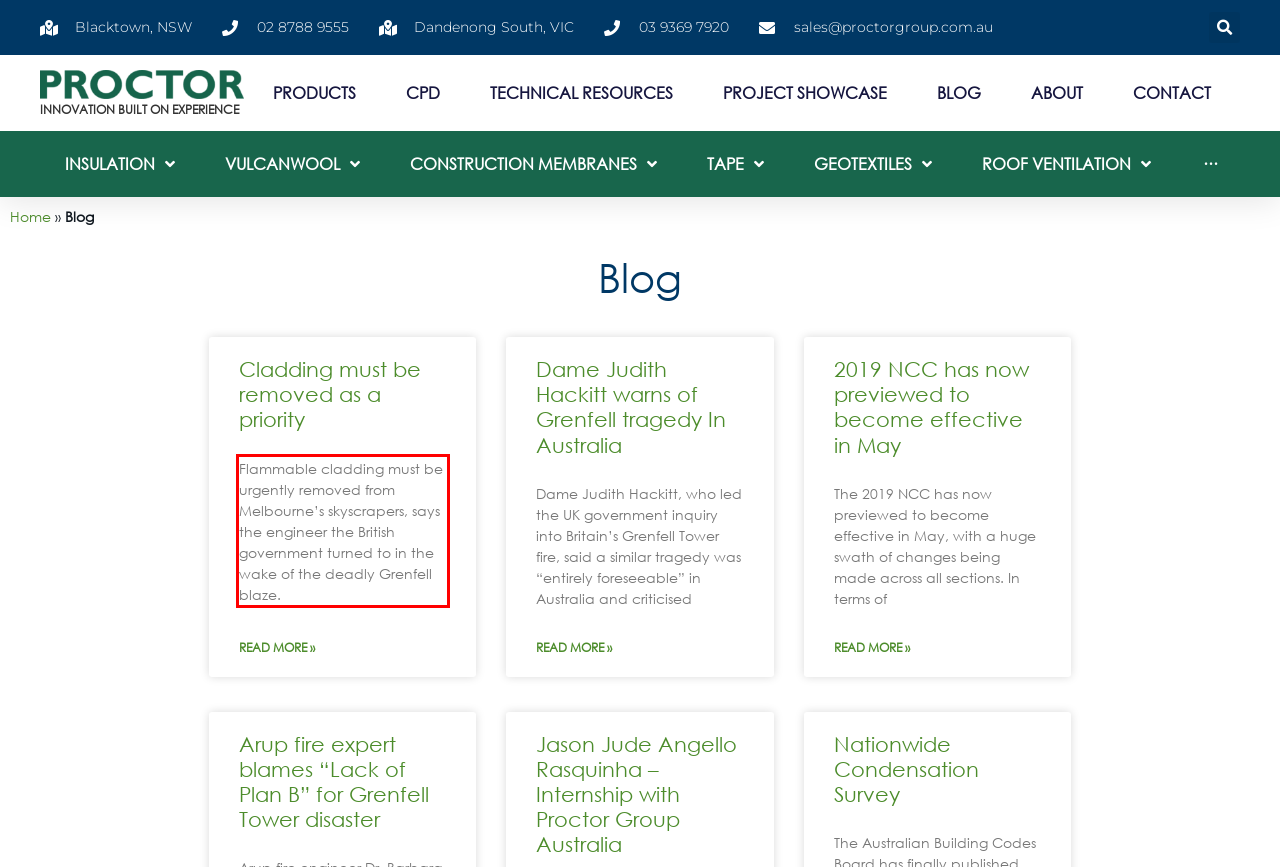Within the screenshot of the webpage, there is a red rectangle. Please recognize and generate the text content inside this red bounding box.

Flammable cladding must be urgently removed from Melbourne’s skyscrapers, says the engineer the British government turned to in the wake of the deadly Grenfell blaze.